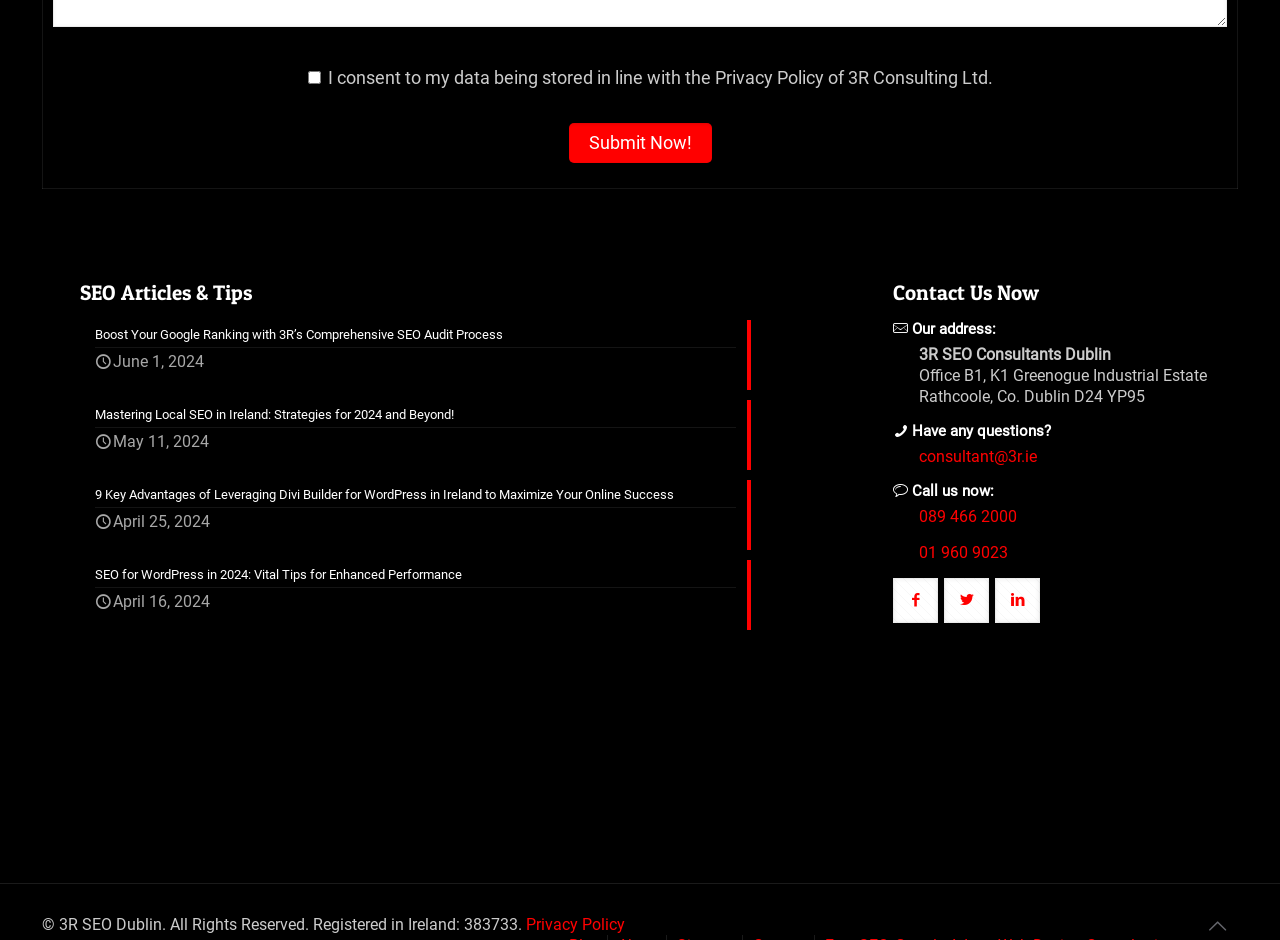What is the company name?
Using the visual information from the image, give a one-word or short-phrase answer.

3R Consulting Ltd.